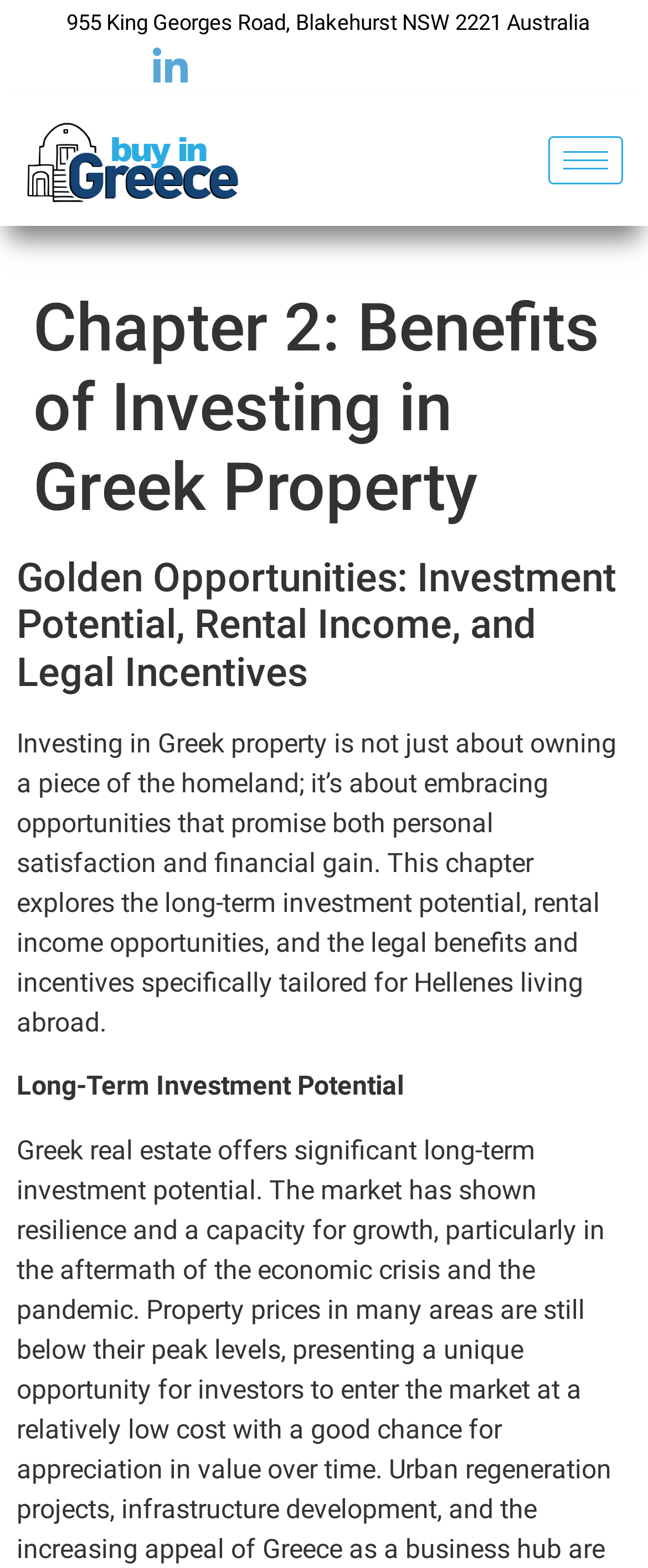What is the address of the company?
Respond to the question with a single word or phrase according to the image.

955 King Georges Road, Blakehurst NSW 2221 Australia